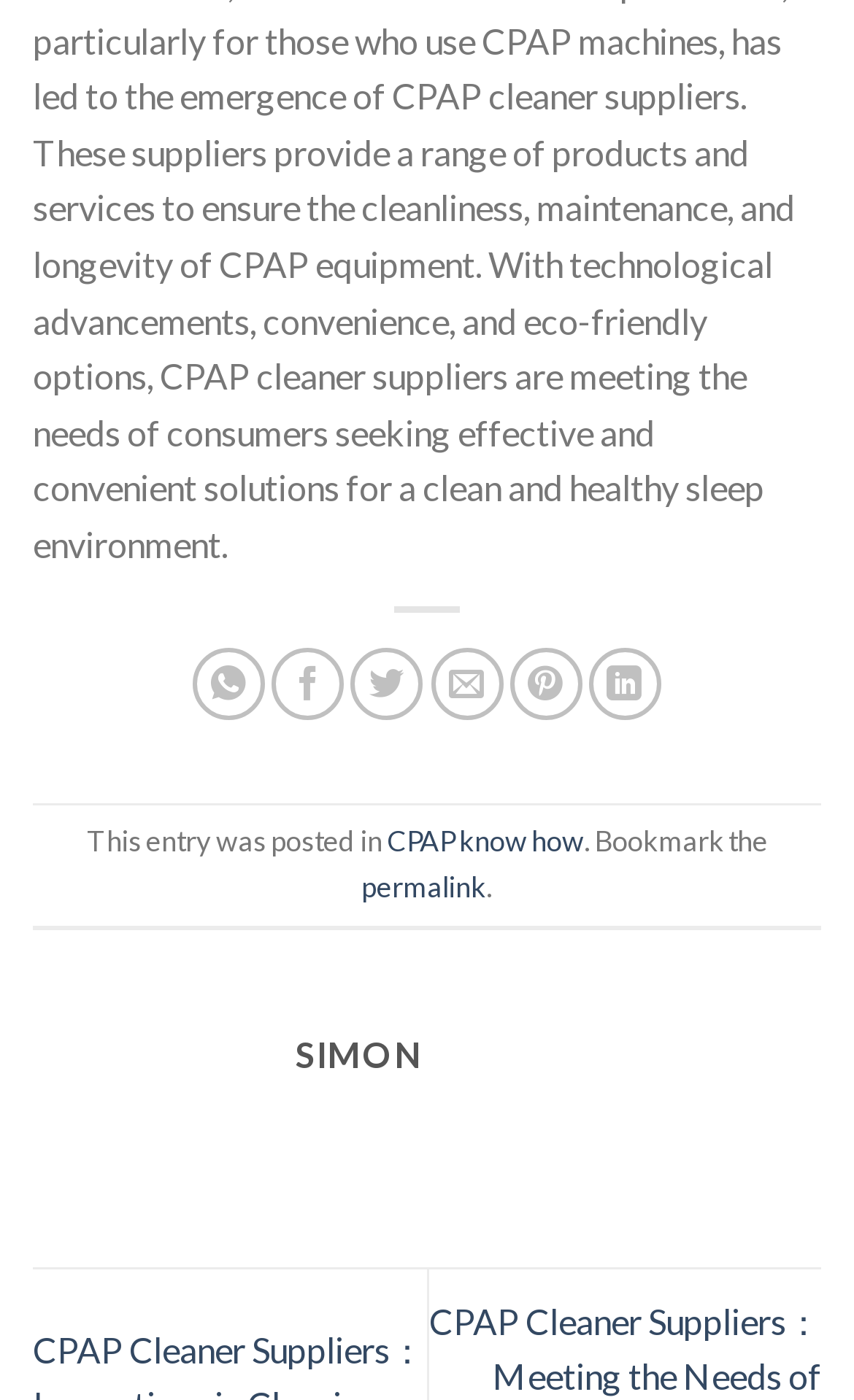What is the position of the footer section on the webpage?
Using the visual information from the image, give a one-word or short-phrase answer.

Bottom